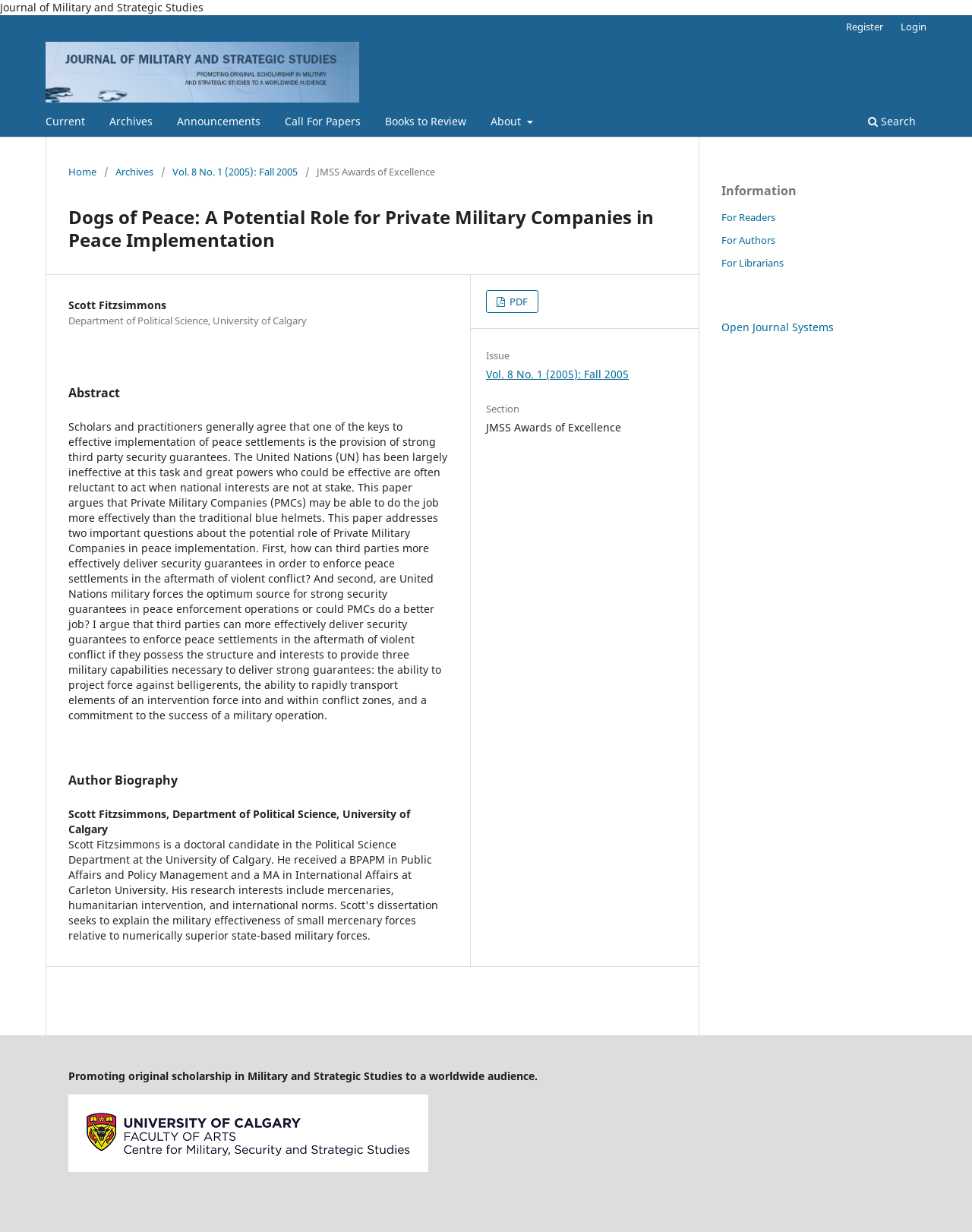Determine the bounding box coordinates of the region to click in order to accomplish the following instruction: "View the PDF version of the article". Provide the coordinates as four float numbers between 0 and 1, specifically [left, top, right, bottom].

[0.5, 0.235, 0.554, 0.254]